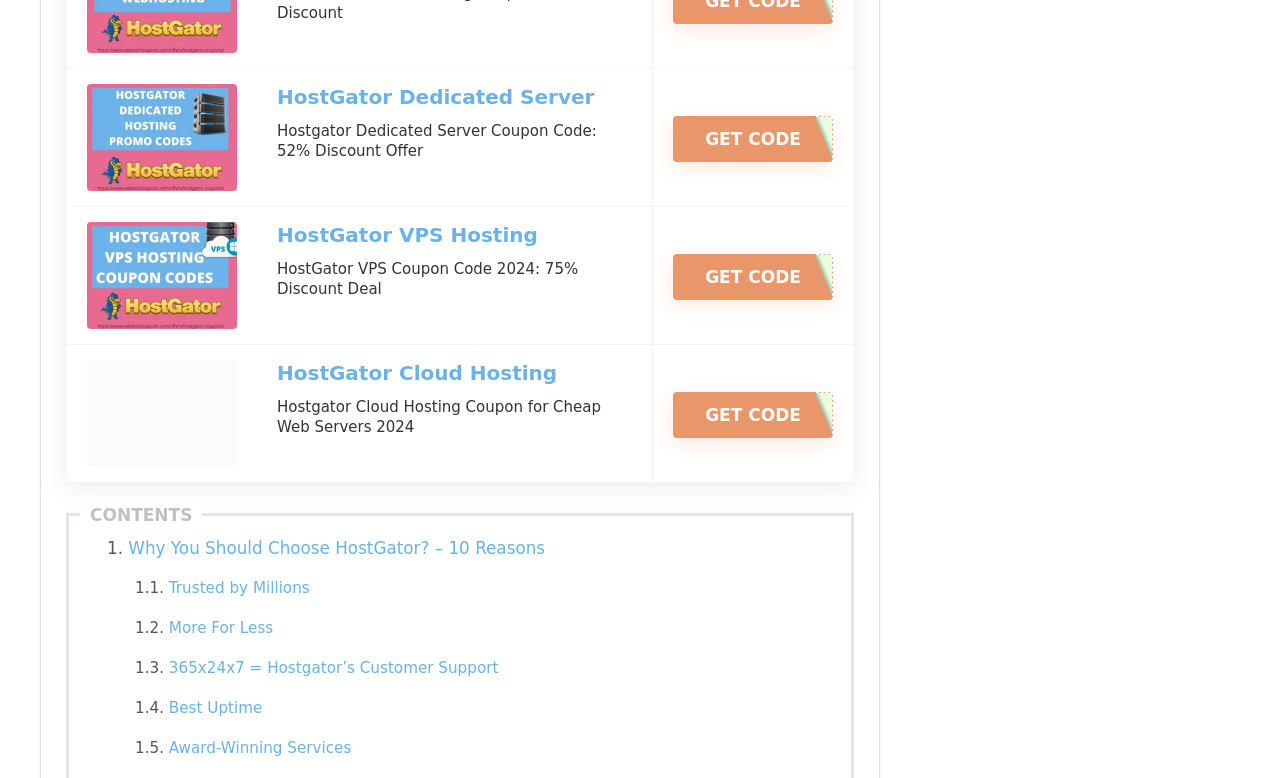What is the position of the 'CONTENTS' text?
Look at the image and answer with only one word or phrase.

top-left